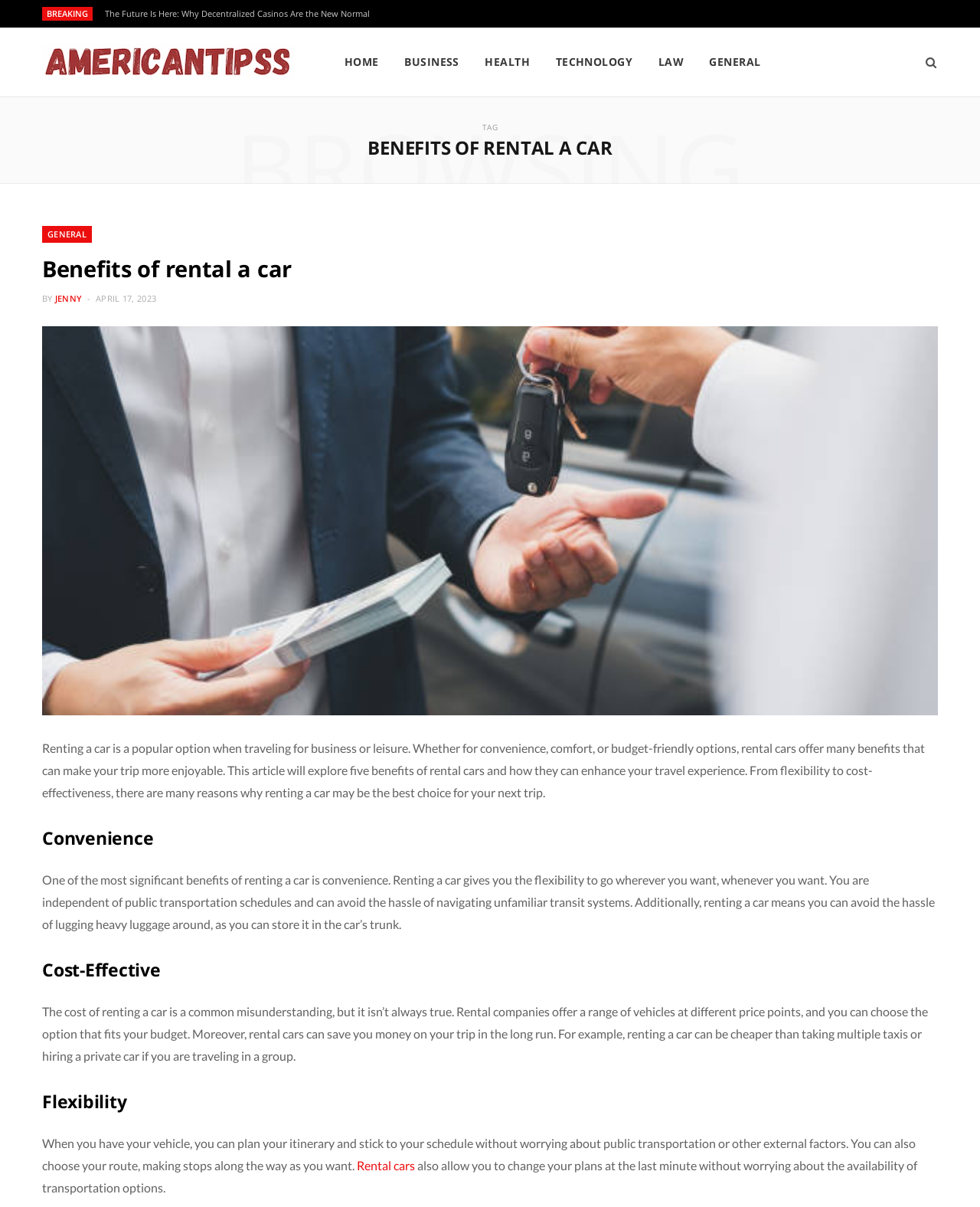Give a detailed explanation of the elements present on the webpage.

The webpage is about the benefits of rental cars, with a focus on convenience, cost-effectiveness, and flexibility. At the top of the page, there is a breaking news headline and a link to an article about decentralized casinos. Below this, there is a logo and a link to the website "AmericanTipss" on the top left, followed by a navigation menu with links to different categories such as "HOME", "BUSINESS", "HEALTH", and more.

The main content of the page is divided into sections, with headings and paragraphs of text. The first section has a heading "BENEFITS OF RENTAL A CAR" and a brief introduction to the benefits of renting a car, including convenience, comfort, and budget-friendly options. Below this, there are three sections with headings "Convenience", "Cost-Effective", and "Flexibility", each discussing the respective benefits of renting a car.

Throughout the page, there are links to other articles and websites, including a link to the same article "Benefits of rental a car" at the top and bottom of the page. There is also an image related to the article, which takes up most of the width of the page. At the bottom of the page, there is a link to the author "JENNY" and the date "APRIL 17, 2023".